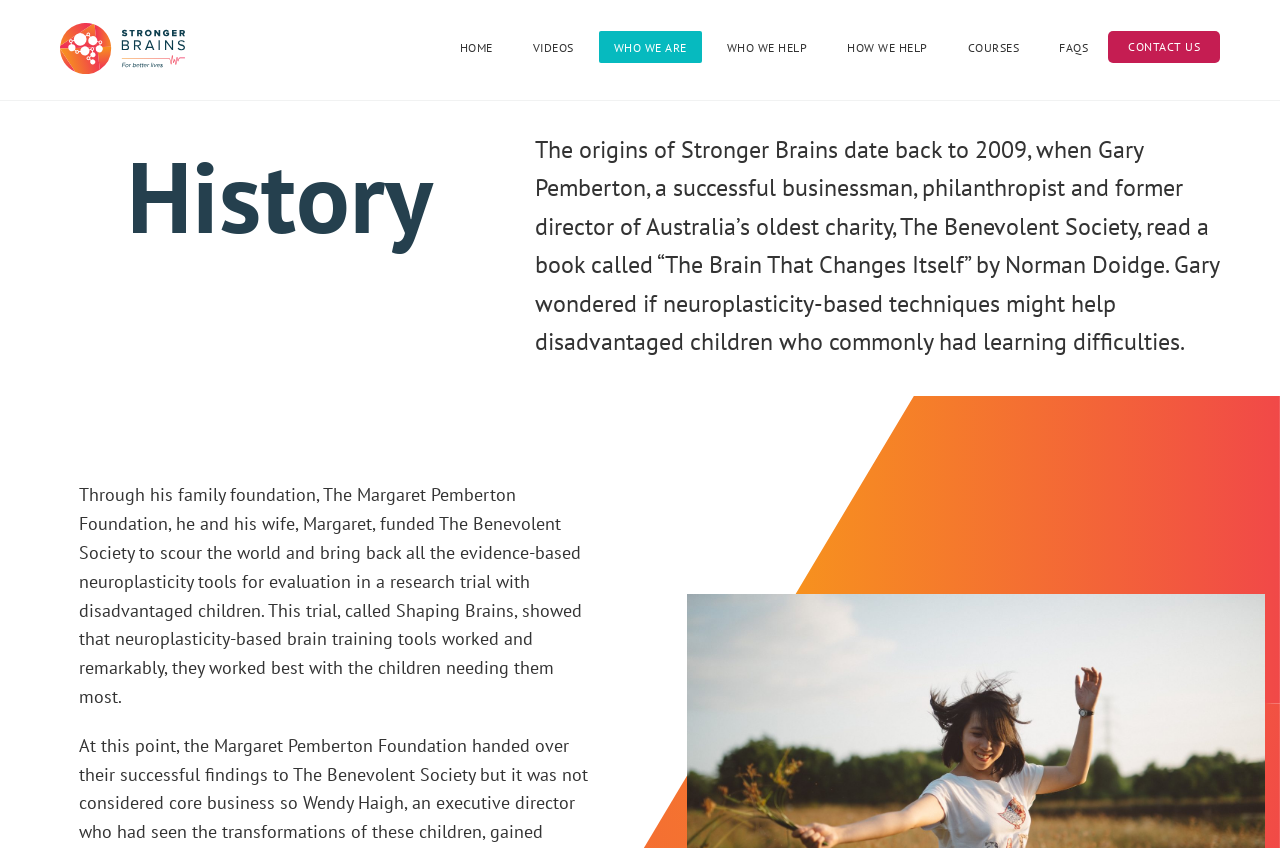Locate the UI element that matches the description Best carpet brand in USA in the webpage screenshot. Return the bounding box coordinates in the format (top-left x, top-left y, bottom-right x, bottom-right y), with values ranging from 0 to 1.

None